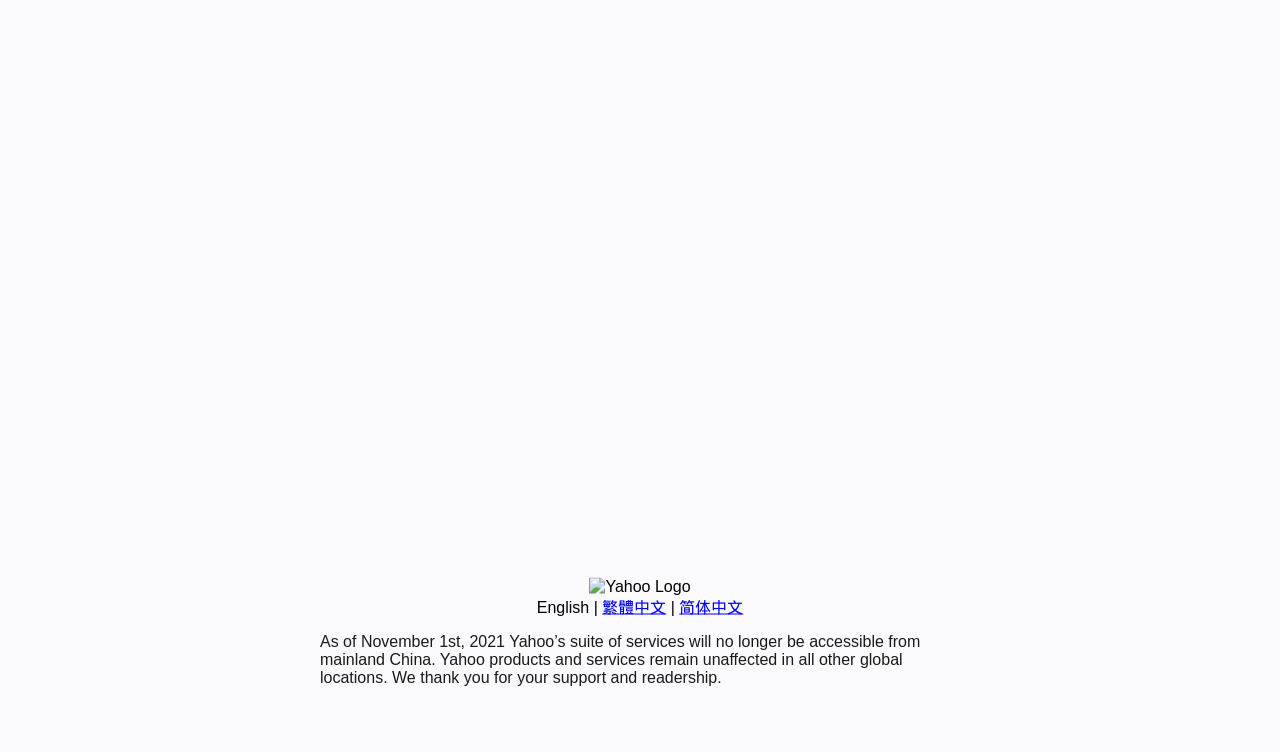Please find the bounding box for the UI element described by: "English".

[0.419, 0.796, 0.46, 0.818]